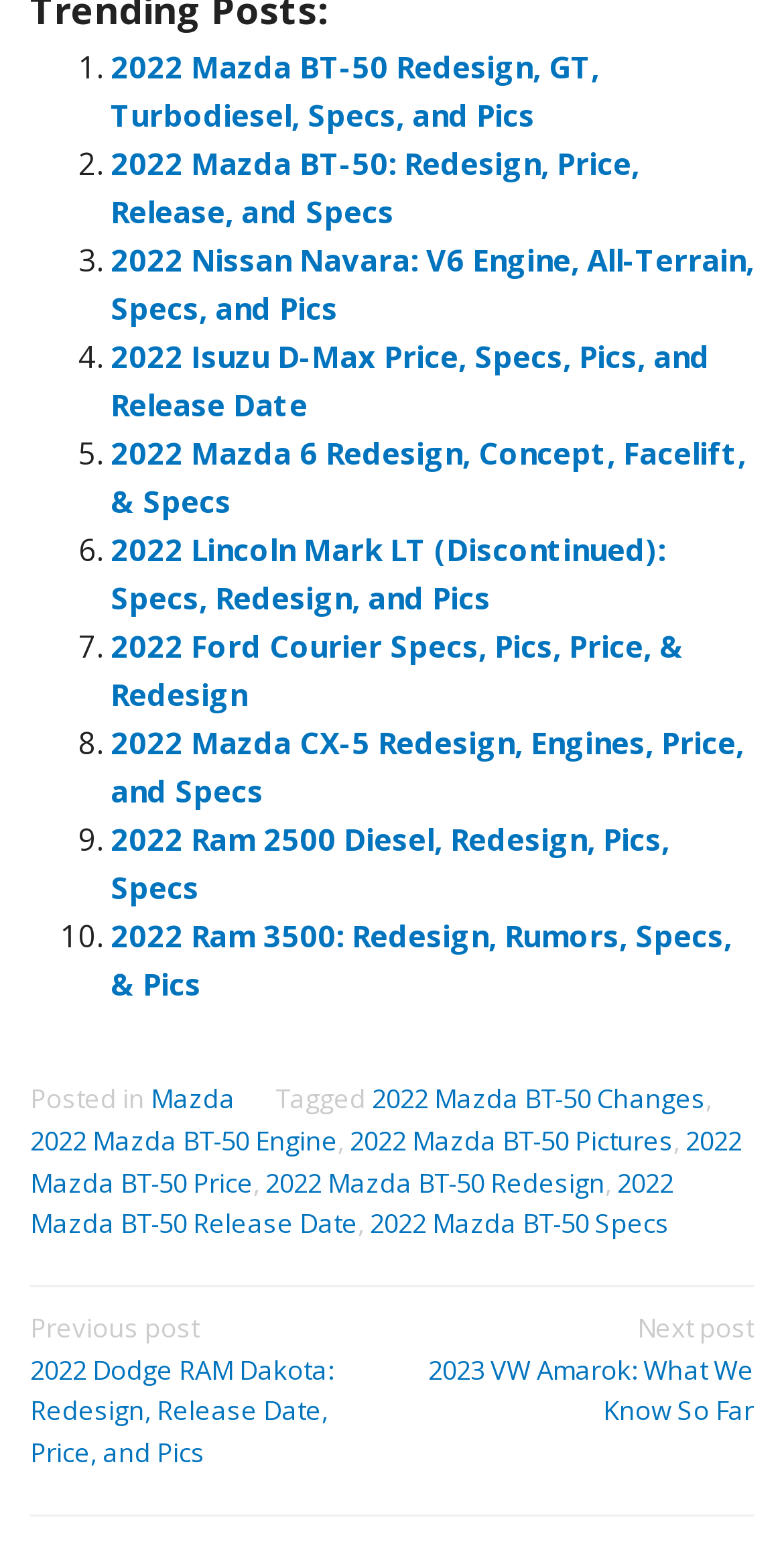What is the first car model mentioned on the webpage?
Could you give a comprehensive explanation in response to this question?

The webpage lists several car models, and the first one mentioned is the 2022 Mazda BT-50, which is linked to an article about its redesign, GT, turbodiesel, specs, and pictures.